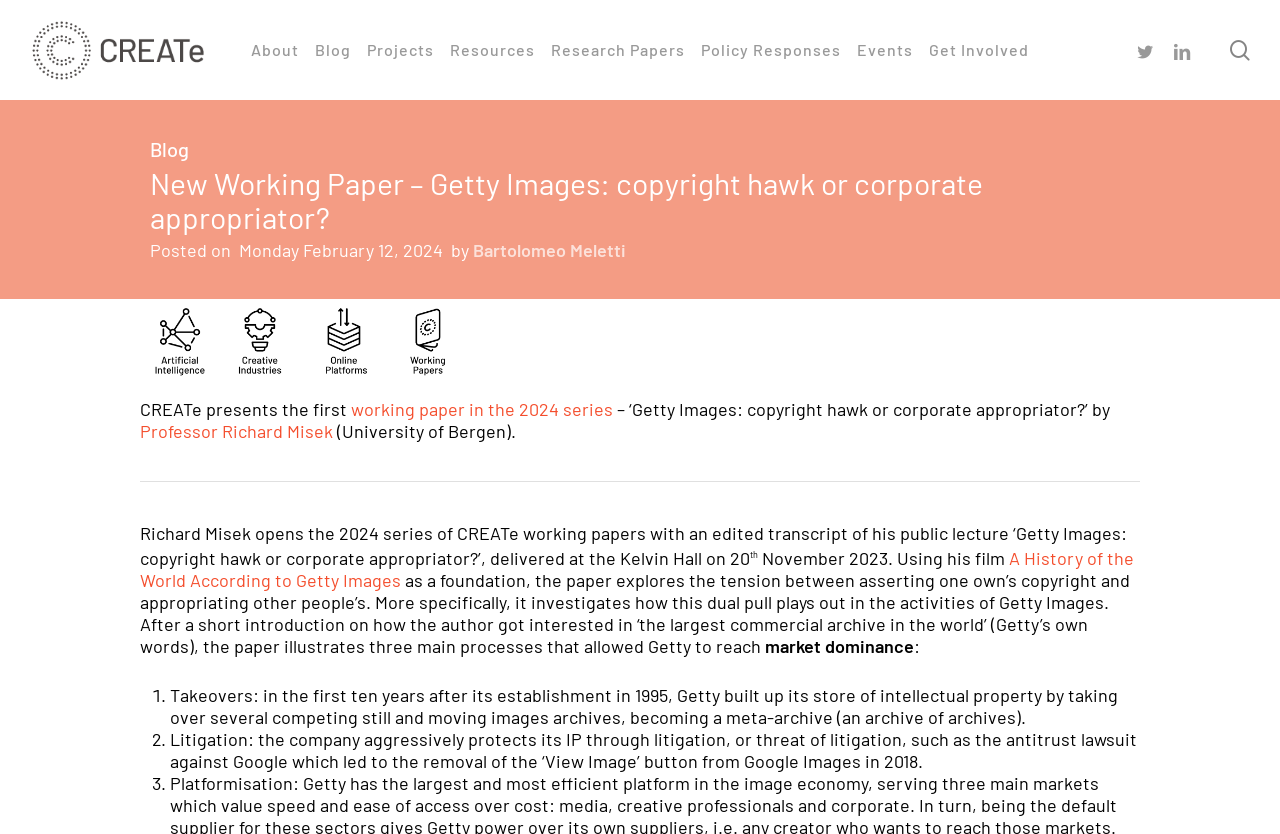Pinpoint the bounding box coordinates of the element to be clicked to execute the instruction: "Read the blog".

[0.117, 0.168, 0.883, 0.19]